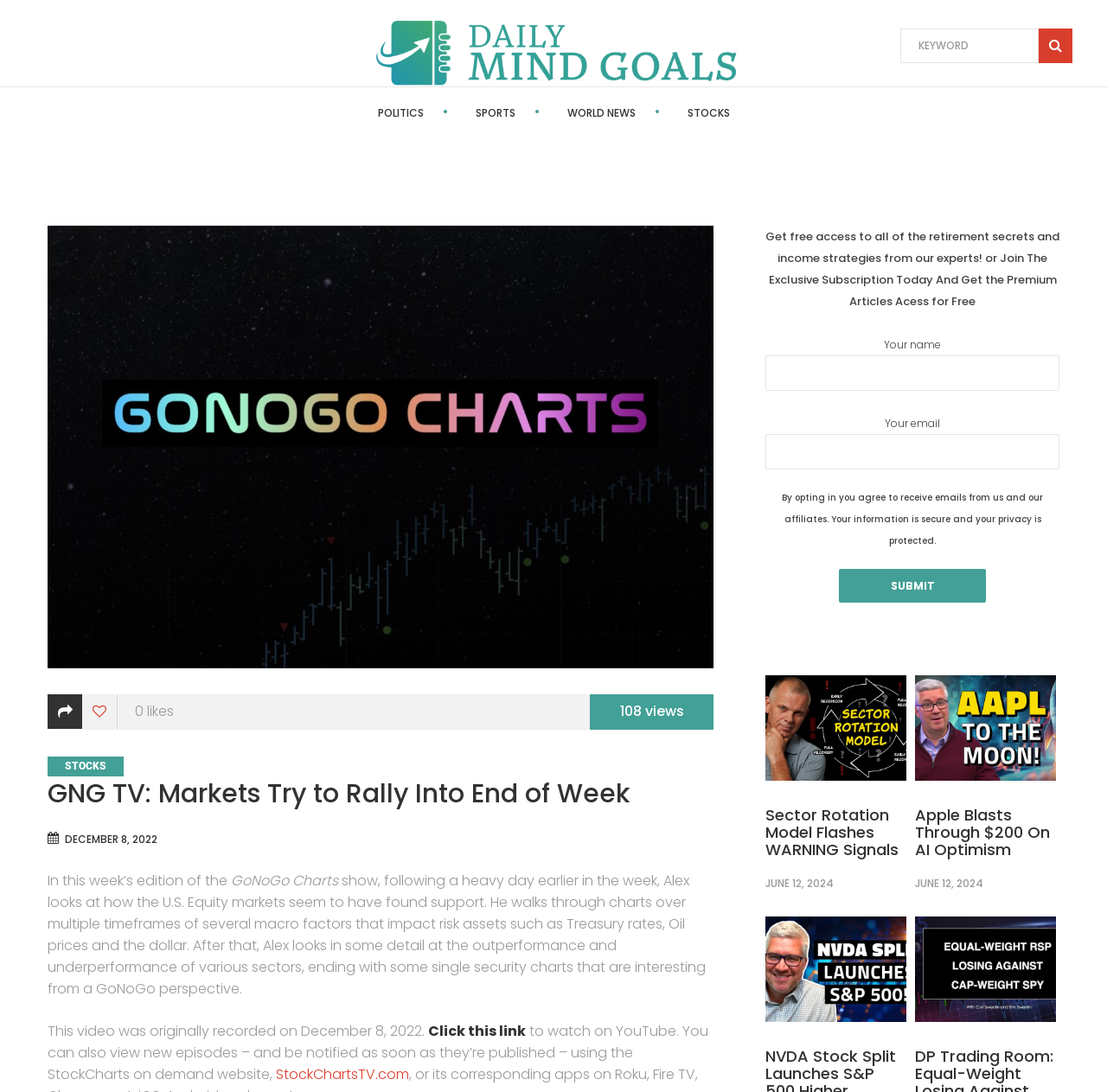How many links are there in the STOCKS section?
Utilize the information in the image to give a detailed answer to the question.

The STOCKS section is located at the top of the webpage, and it contains 5 links. These links are '#' at [0.074, 0.636, 0.105, 0.668], '#' at [0.074, 0.668, 0.105, 0.699], '#' at [0.074, 0.699, 0.105, 0.731], '#' at [0.074, 0.731, 0.105, 0.763], and 'STOCKS' at [0.043, 0.693, 0.112, 0.711].